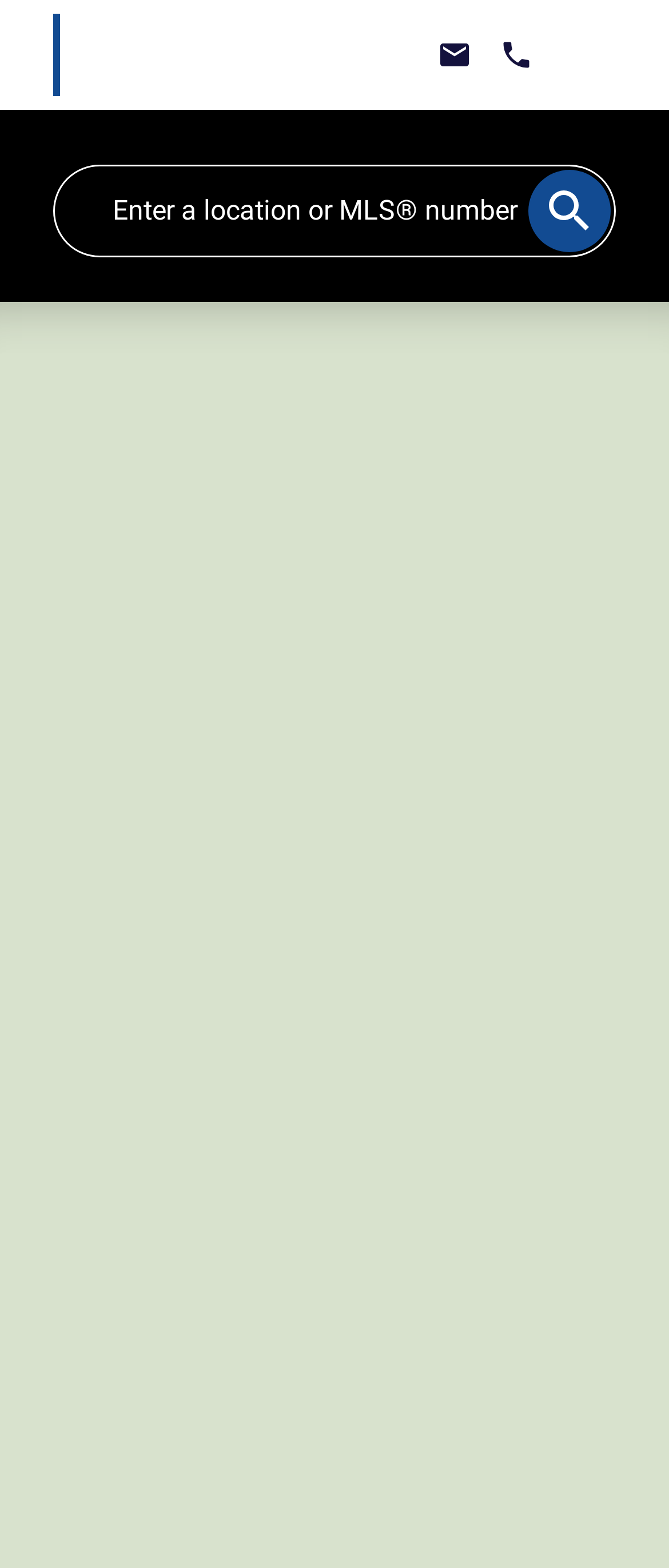Find the bounding box of the element with the following description: "RSS". The coordinates must be four float numbers between 0 and 1, formatted as [left, top, right, bottom].

[0.08, 0.304, 0.183, 0.325]